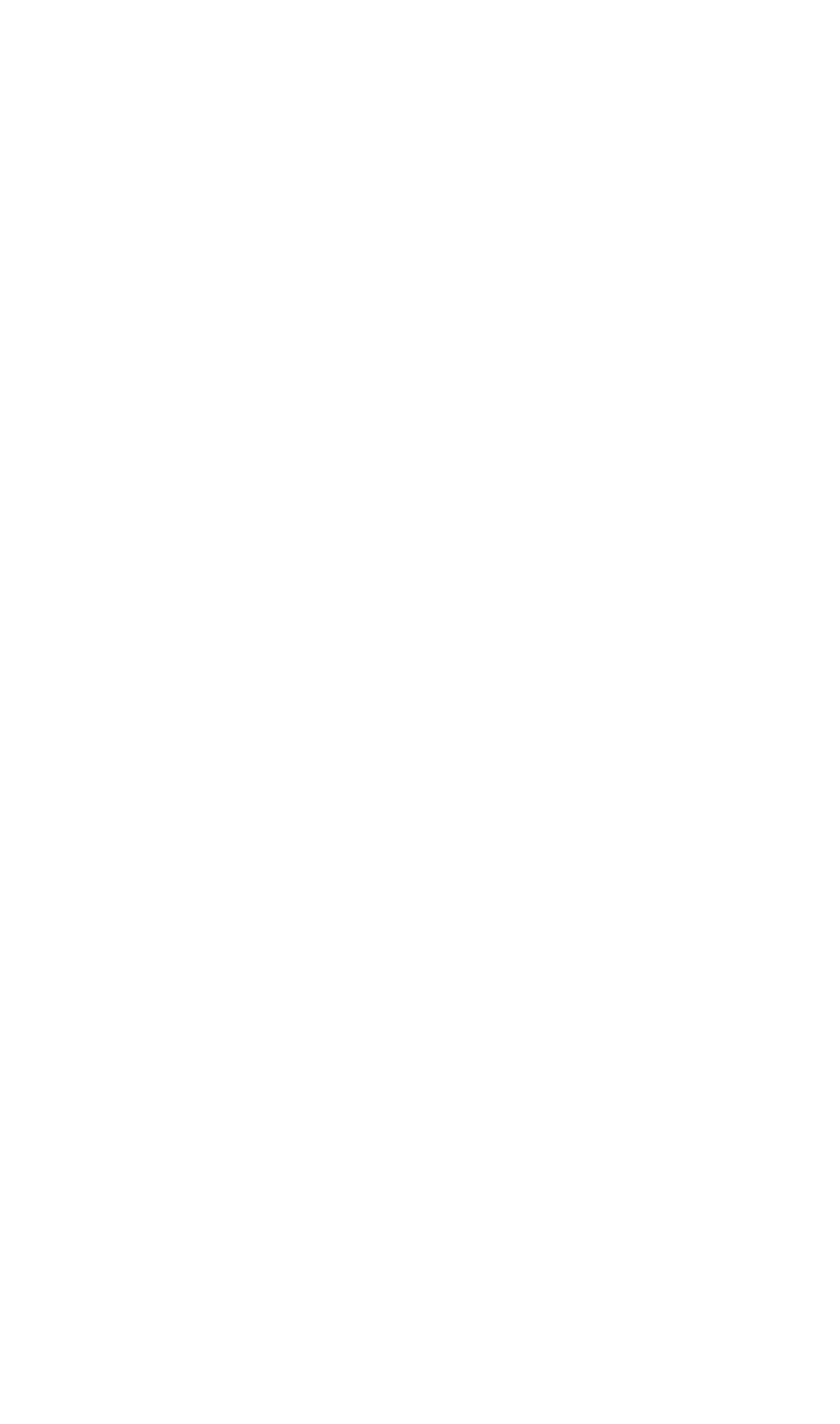Provide the bounding box coordinates of the HTML element described by the text: "Small Things Matter". The coordinates should be in the format [left, top, right, bottom] with values between 0 and 1.

[0.285, 0.126, 0.69, 0.16]